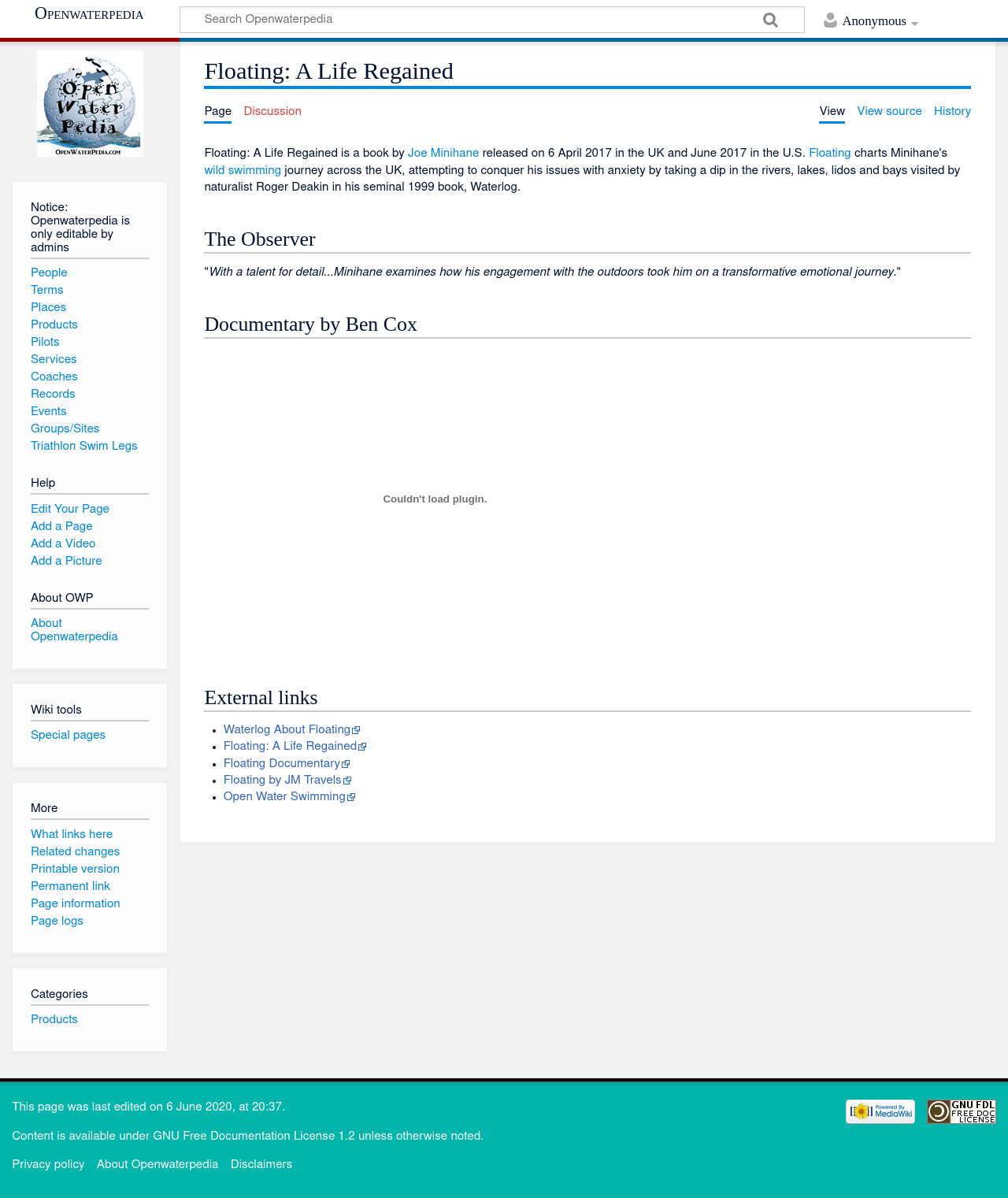Please answer the following question using a single word or phrase: 
What is the purpose of the search box?

To search the webpage